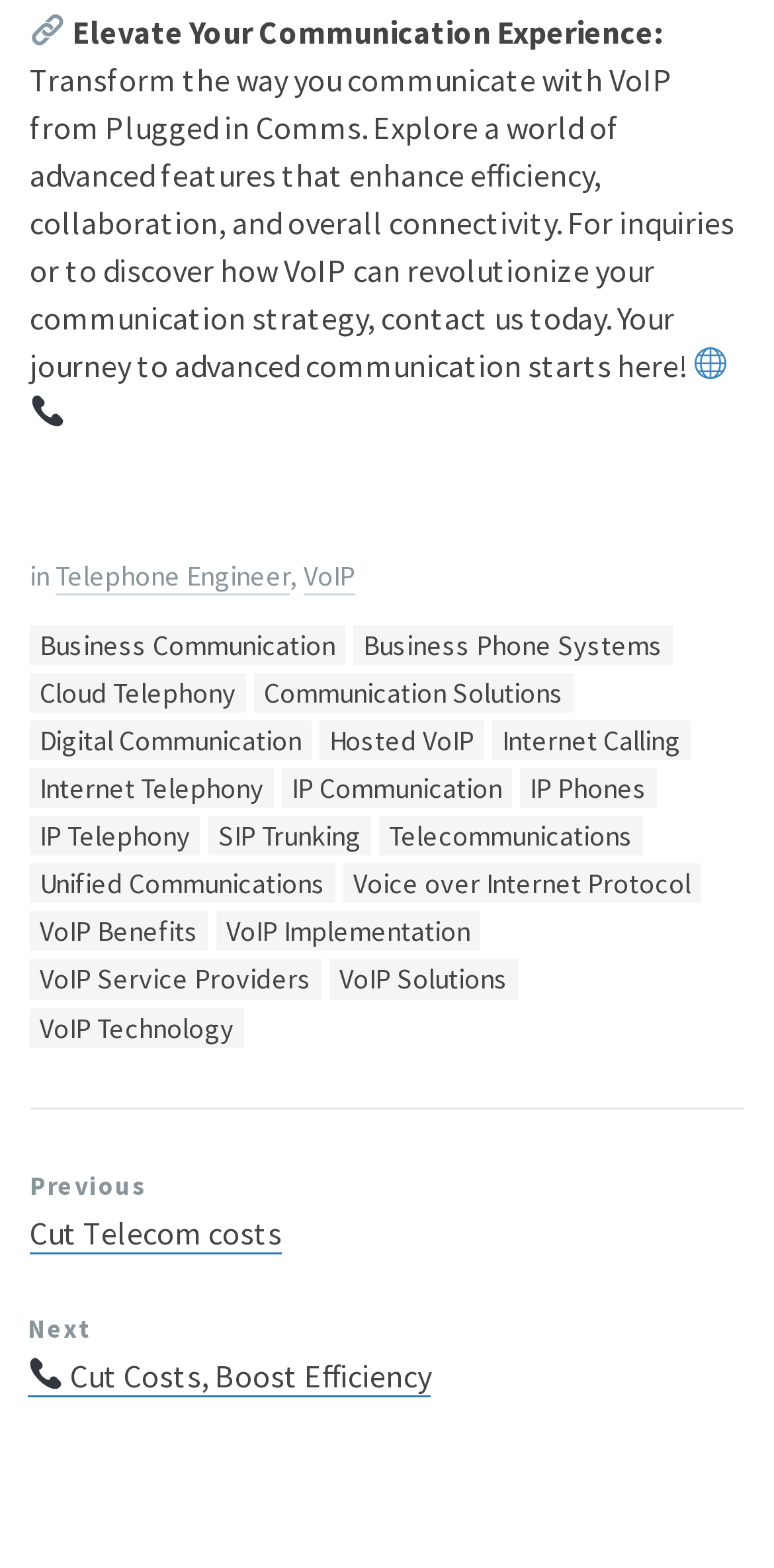Please give a succinct answer using a single word or phrase:
What is the symbol above the 'Elevate Your Communication Experience' text?

Link icon